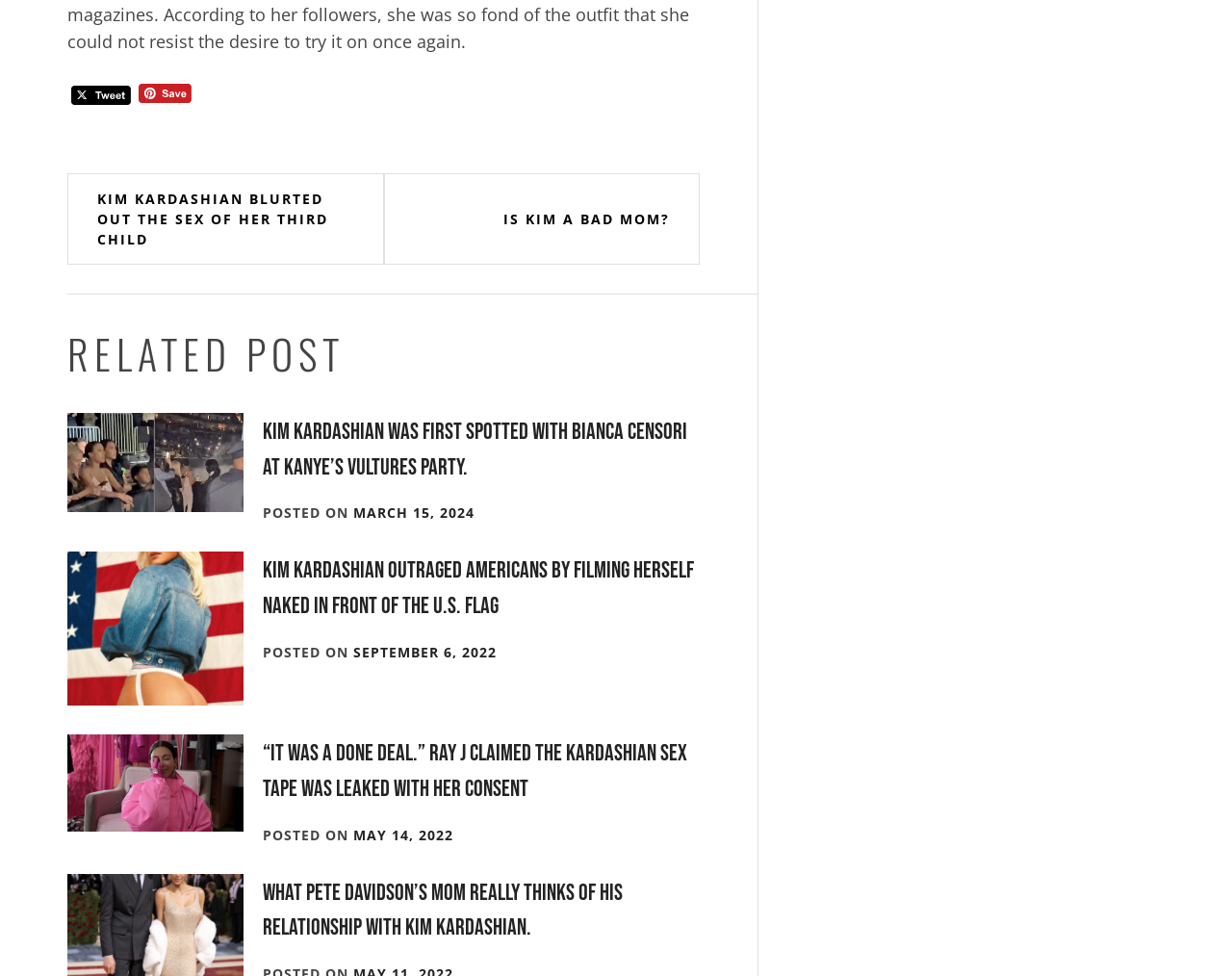Locate the bounding box coordinates of the area that needs to be clicked to fulfill the following instruction: "Share on Twitter". The coordinates should be in the format of four float numbers between 0 and 1, namely [left, top, right, bottom].

[0.058, 0.088, 0.106, 0.111]